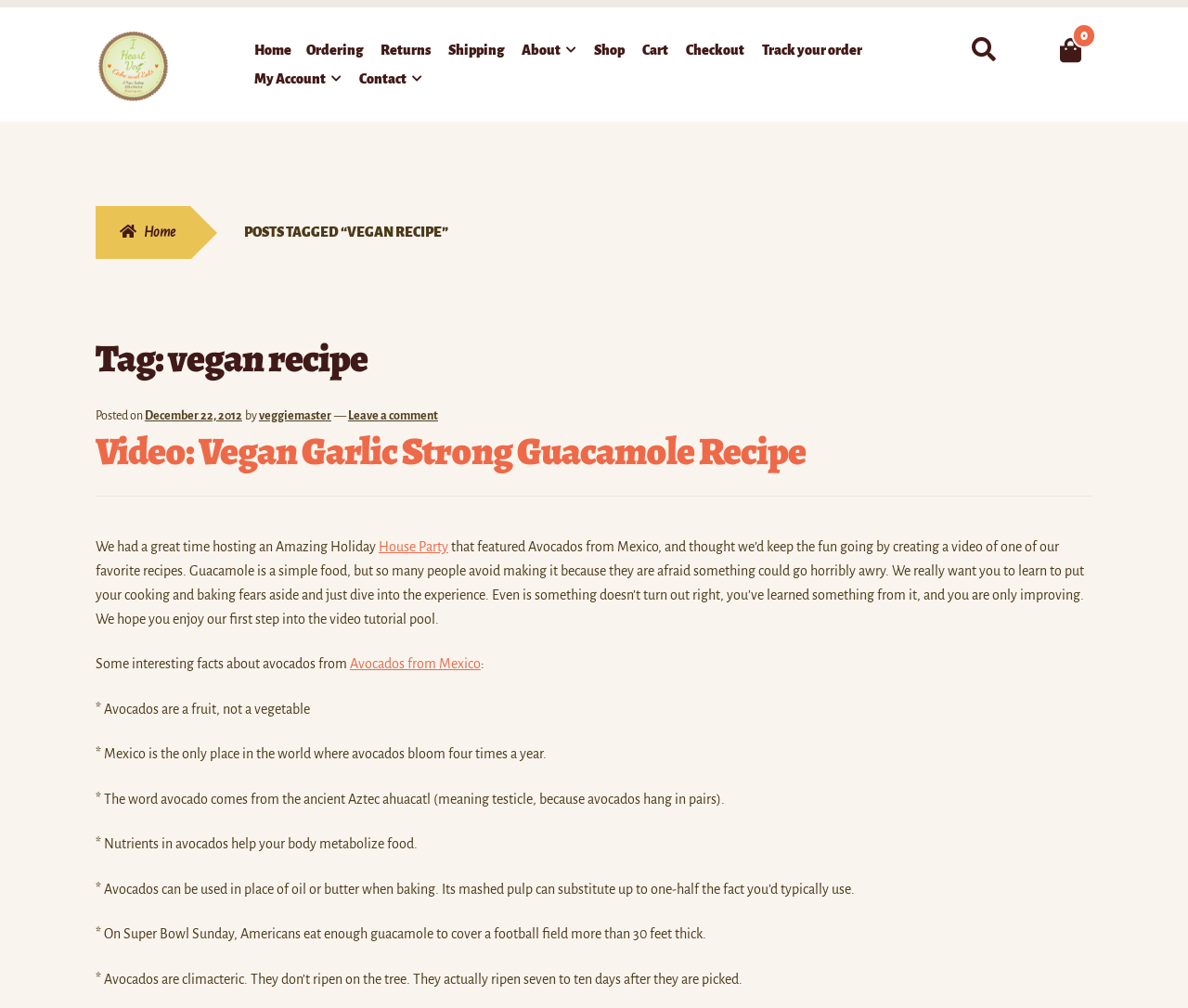Summarize the webpage with a detailed and informative caption.

This webpage is about vegan recipes, specifically featuring a video tutorial on making vegan garlic strong guacamole. At the top, there are two "Skip to" links, followed by the website's logo, "I Heart Veg", which is an image with a link. Below the logo, there is a primary navigation menu with links to various sections of the website, including "Home", "Ordering", "Returns", "Shipping", "About", "Shop", "Cart", "Checkout", and "Track your order". 

On the right side, there is a search bar with a "Search" button. Below the navigation menu, there is a breadcrumbs navigation section with a link to the homepage. The main content of the page is divided into sections, starting with a header that reads "Tag: vegan recipe". 

Below the header, there is a section with information about the post, including the date "December 22, 2012", and the author "veggiemaster". The main content of the post is a video tutorial on making vegan garlic strong guacamole, accompanied by a brief introduction and some interesting facts about avocados. The facts include information about the nutritional benefits of avocados, their uses in baking, and some fun trivia about avocados.